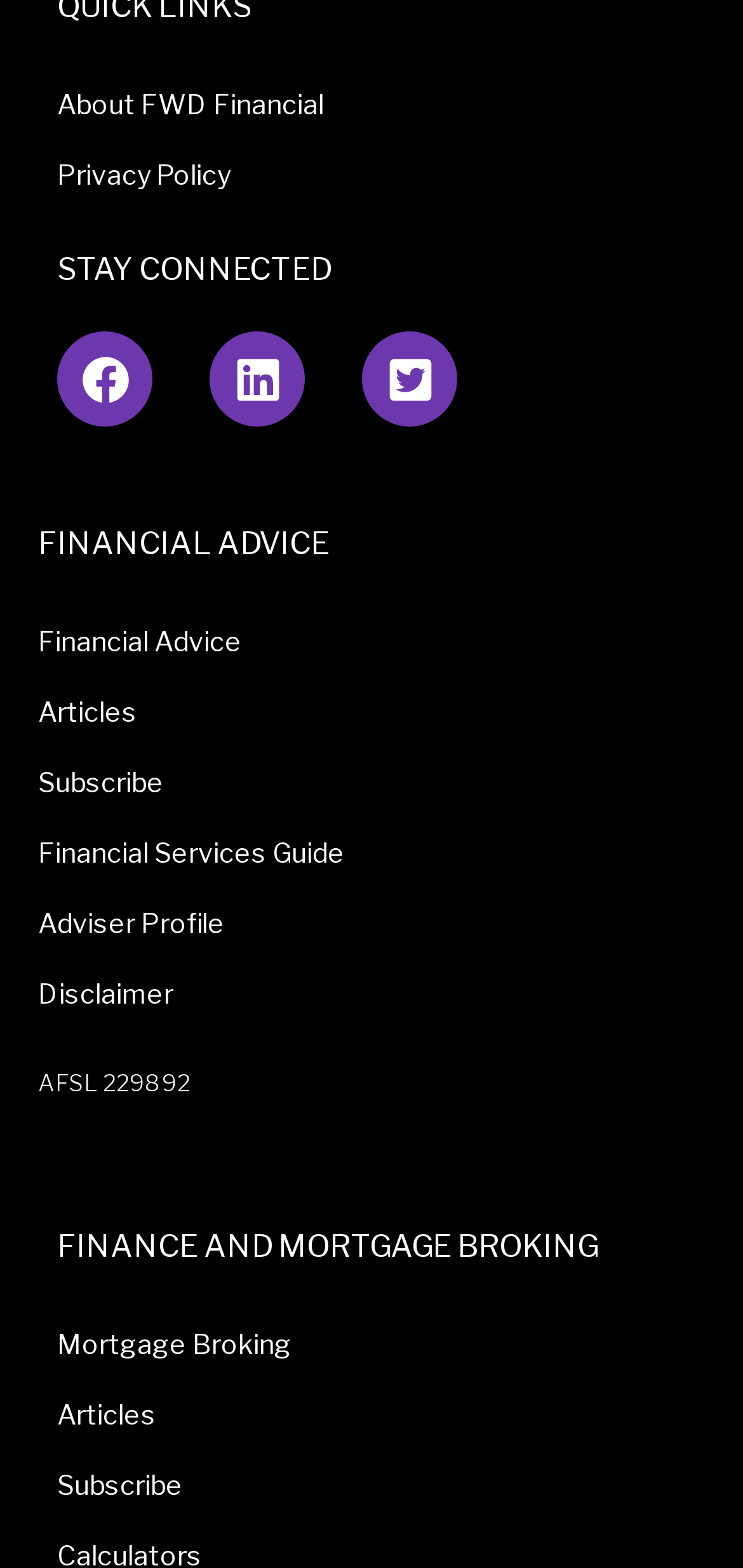Please identify the bounding box coordinates of the element's region that needs to be clicked to fulfill the following instruction: "Explore Mortgage Broking". The bounding box coordinates should consist of four float numbers between 0 and 1, i.e., [left, top, right, bottom].

[0.077, 0.834, 0.923, 0.879]